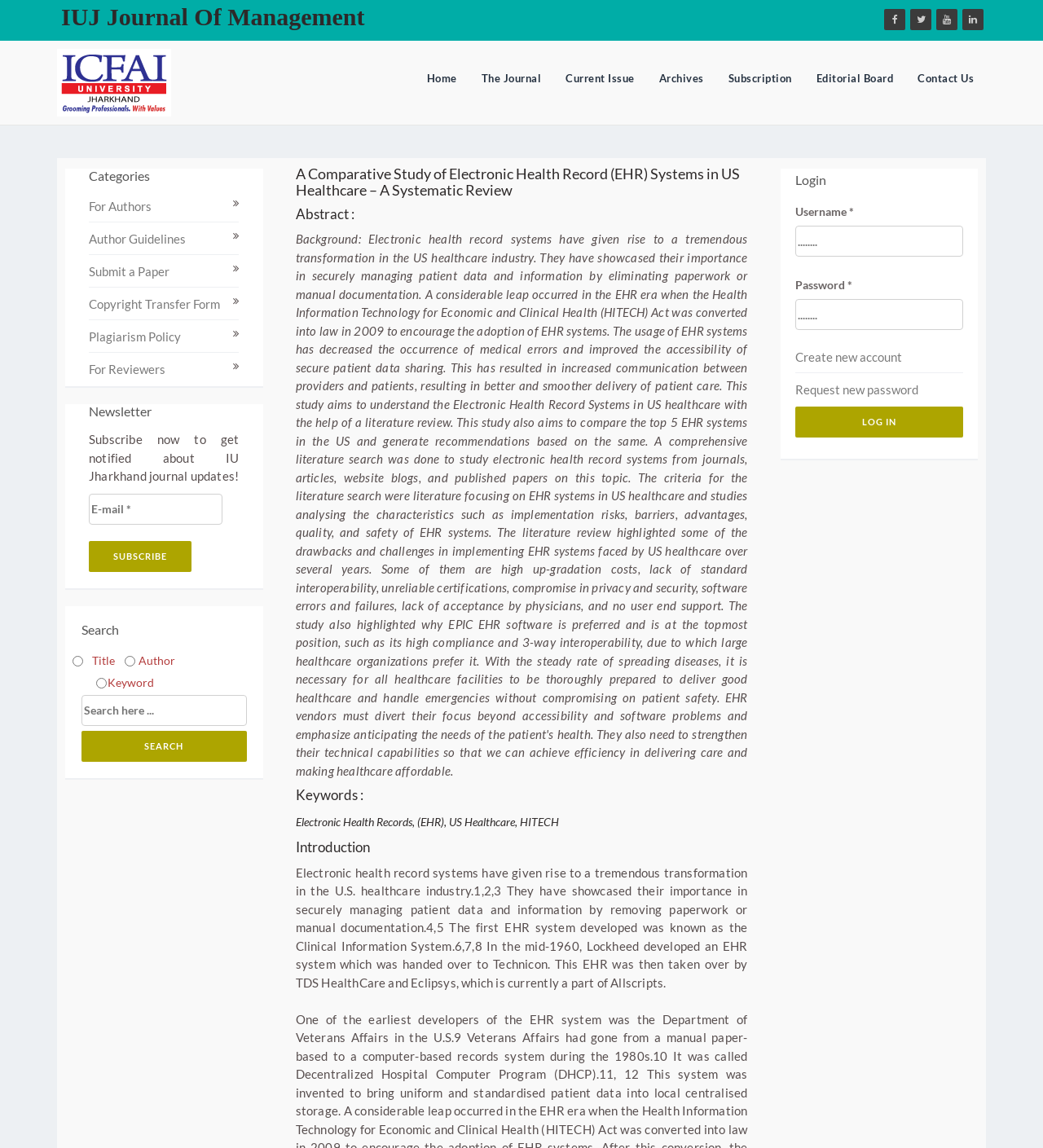Look at the image and answer the question in detail:
What is the category of the article on this webpage?

I found the answer by looking at the heading element that says 'Categories' on the top-right corner of the webpage. This suggests that the article is categorized under a specific topic or theme.